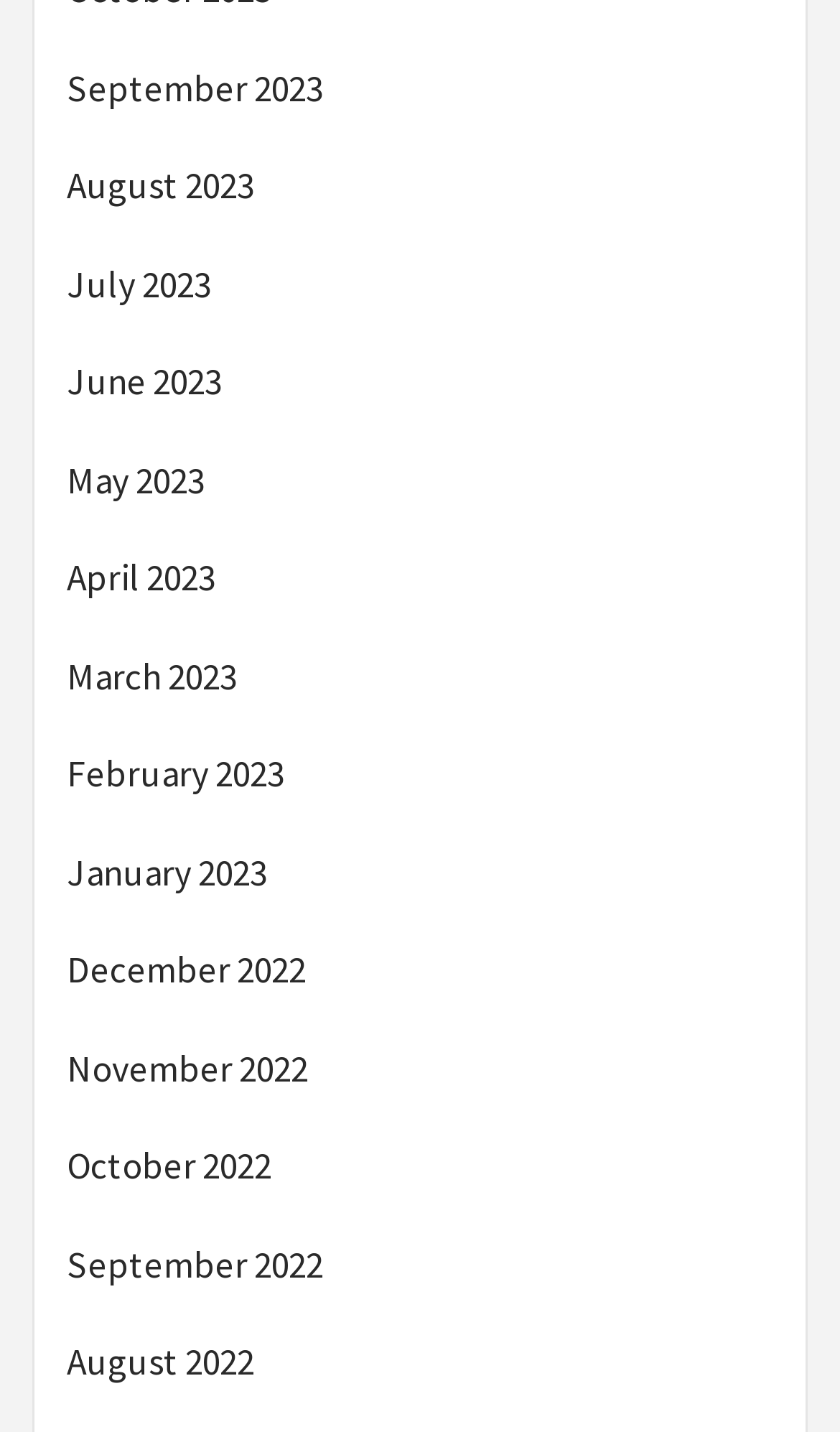Find the bounding box coordinates of the area to click in order to follow the instruction: "View September 2023".

[0.079, 0.043, 0.921, 0.097]